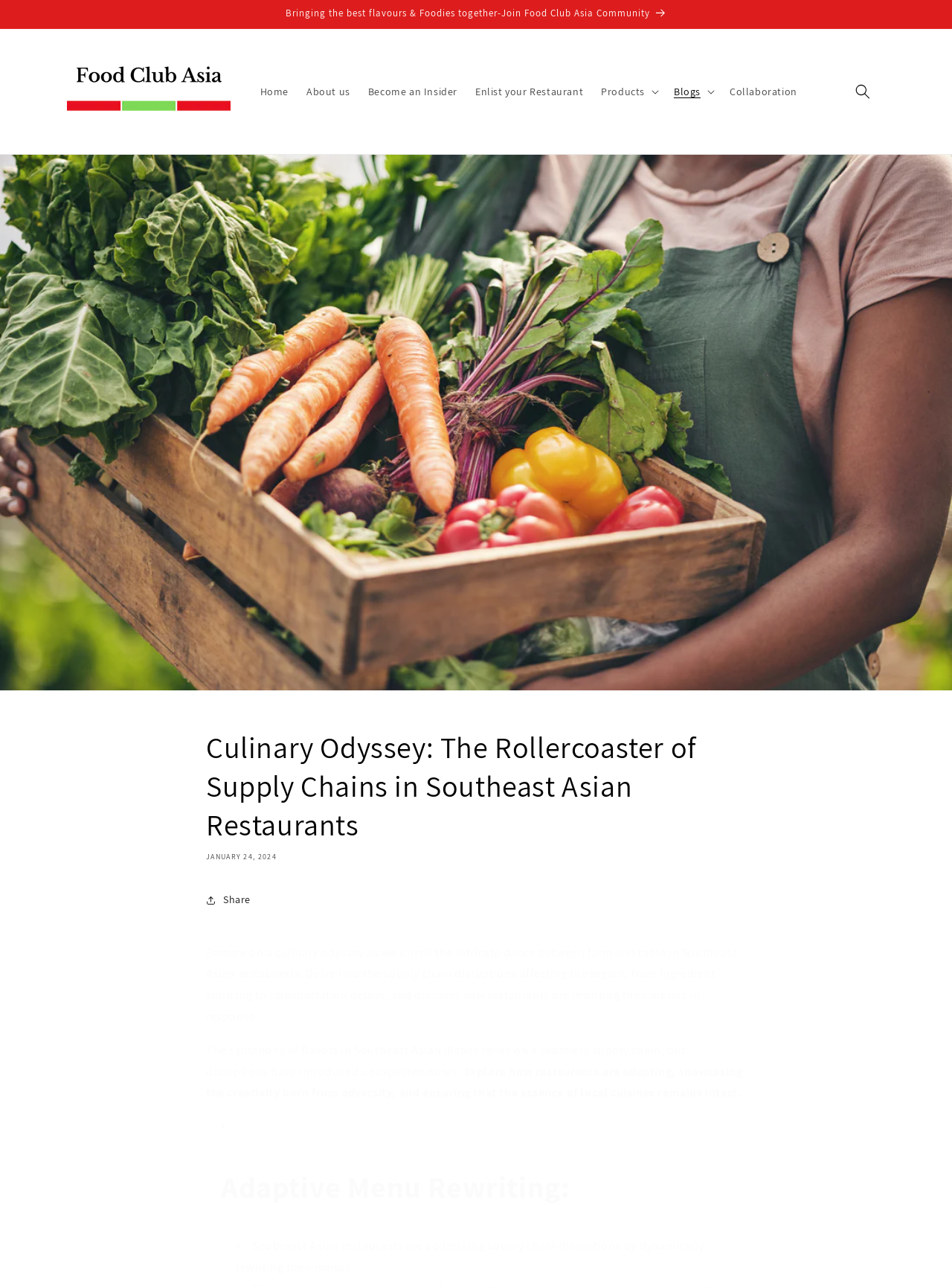Provide the bounding box coordinates, formatted as (top-left x, top-left y, bottom-right x, bottom-right y), with all values being floating point numbers between 0 and 1. Identify the bounding box of the UI element that matches the description: Products

[0.622, 0.059, 0.698, 0.083]